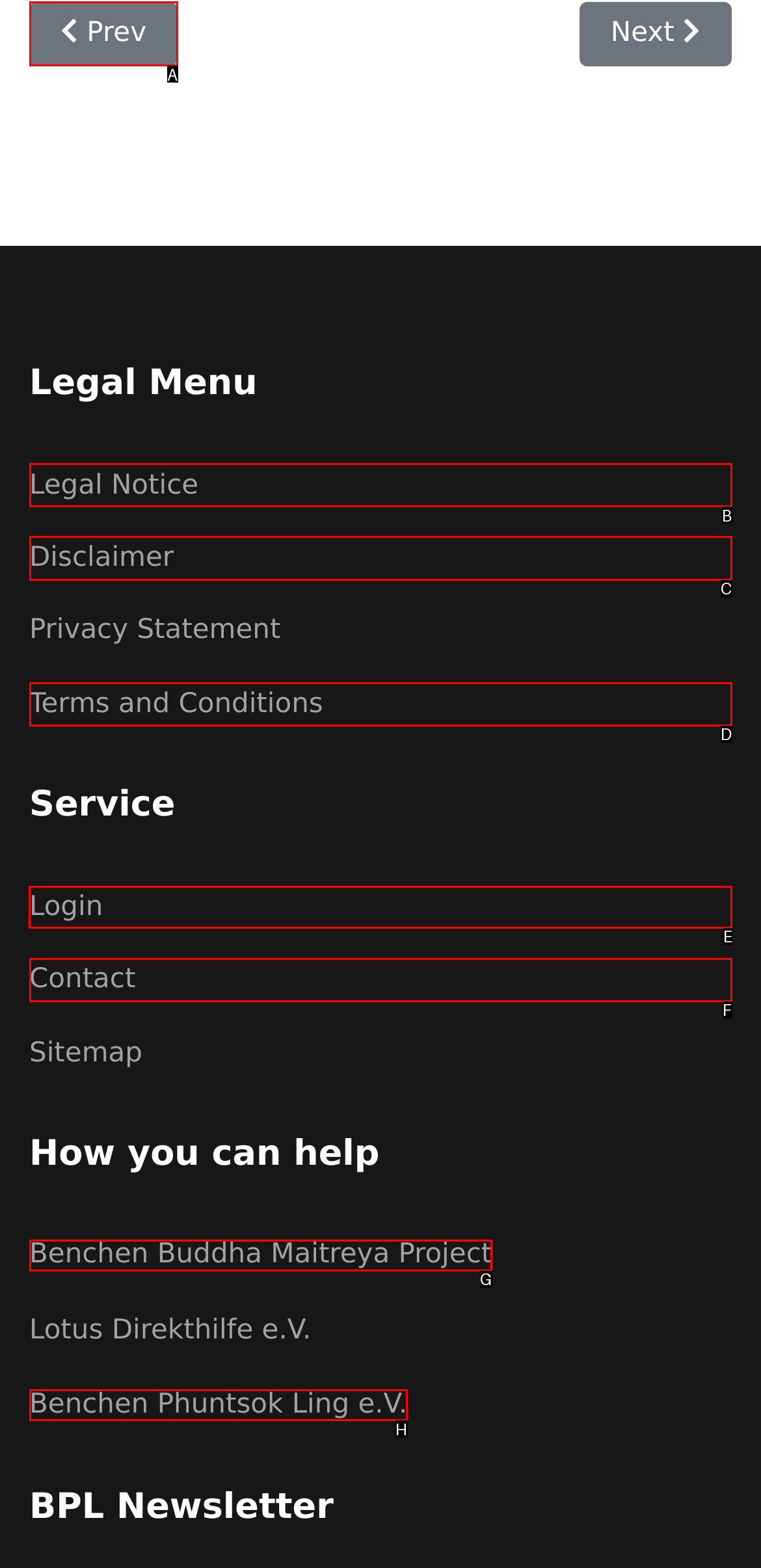Indicate the letter of the UI element that should be clicked to accomplish the task: Login to the system. Answer with the letter only.

E